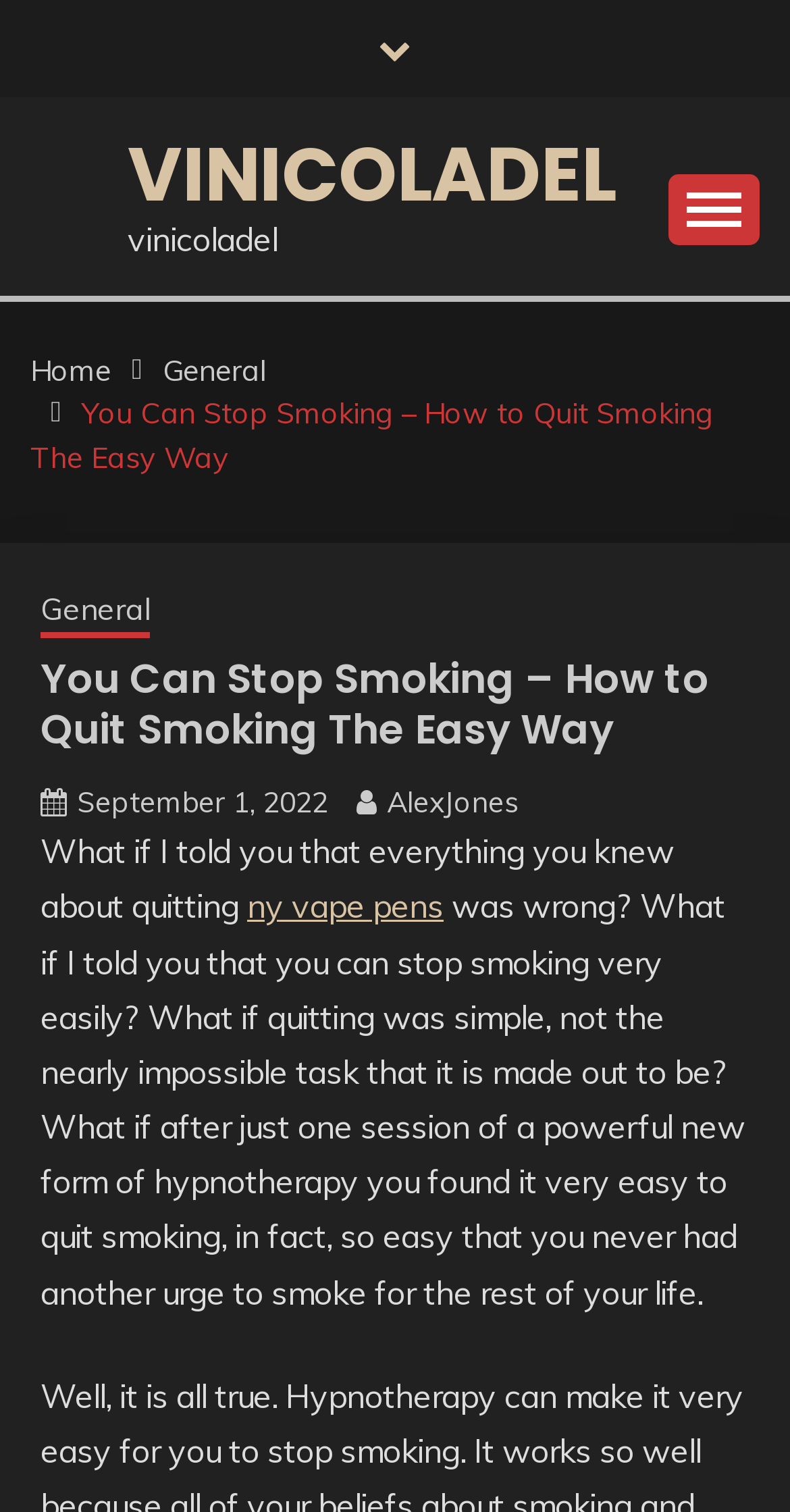Show the bounding box coordinates of the region that should be clicked to follow the instruction: "Open the primary menu."

[0.846, 0.115, 0.962, 0.162]